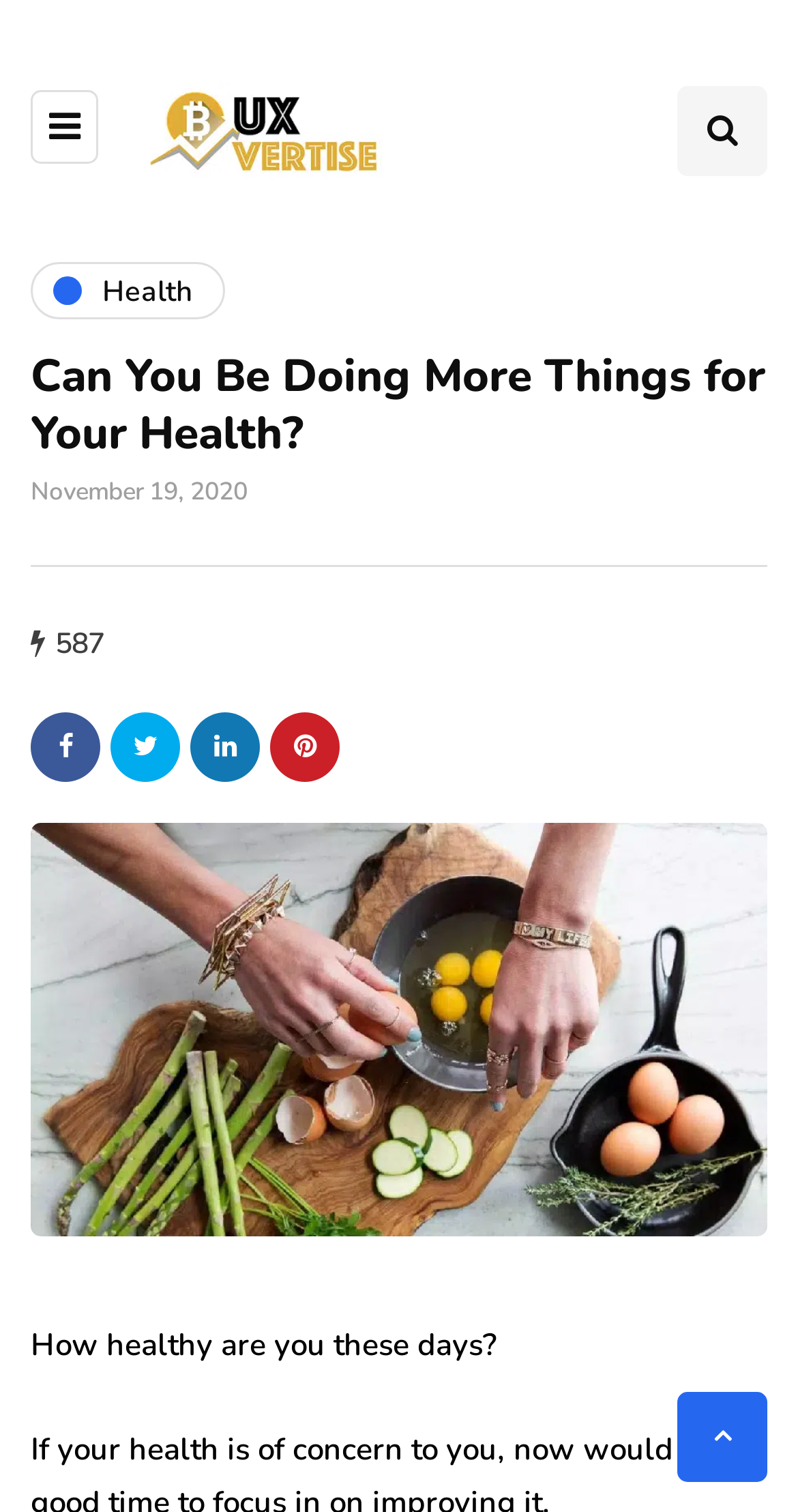Please find the bounding box coordinates of the section that needs to be clicked to achieve this instruction: "Go to the Health page".

[0.038, 0.174, 0.282, 0.212]